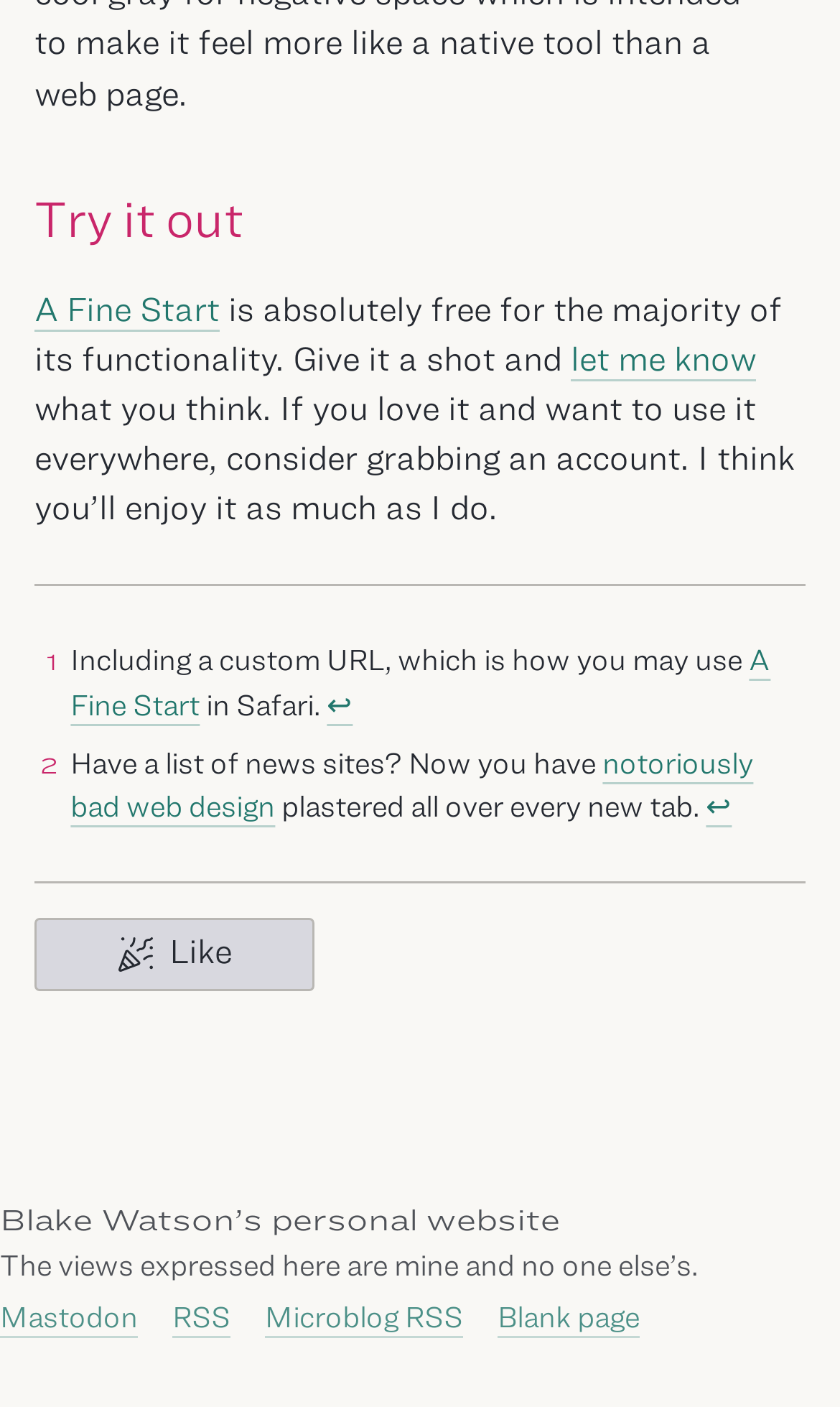How many social media links are there at the bottom?
Using the image as a reference, give an elaborate response to the question.

I counted the number of social media links at the bottom of the webpage, which are 'Mastodon', 'RSS', and 'Microblog RSS'.